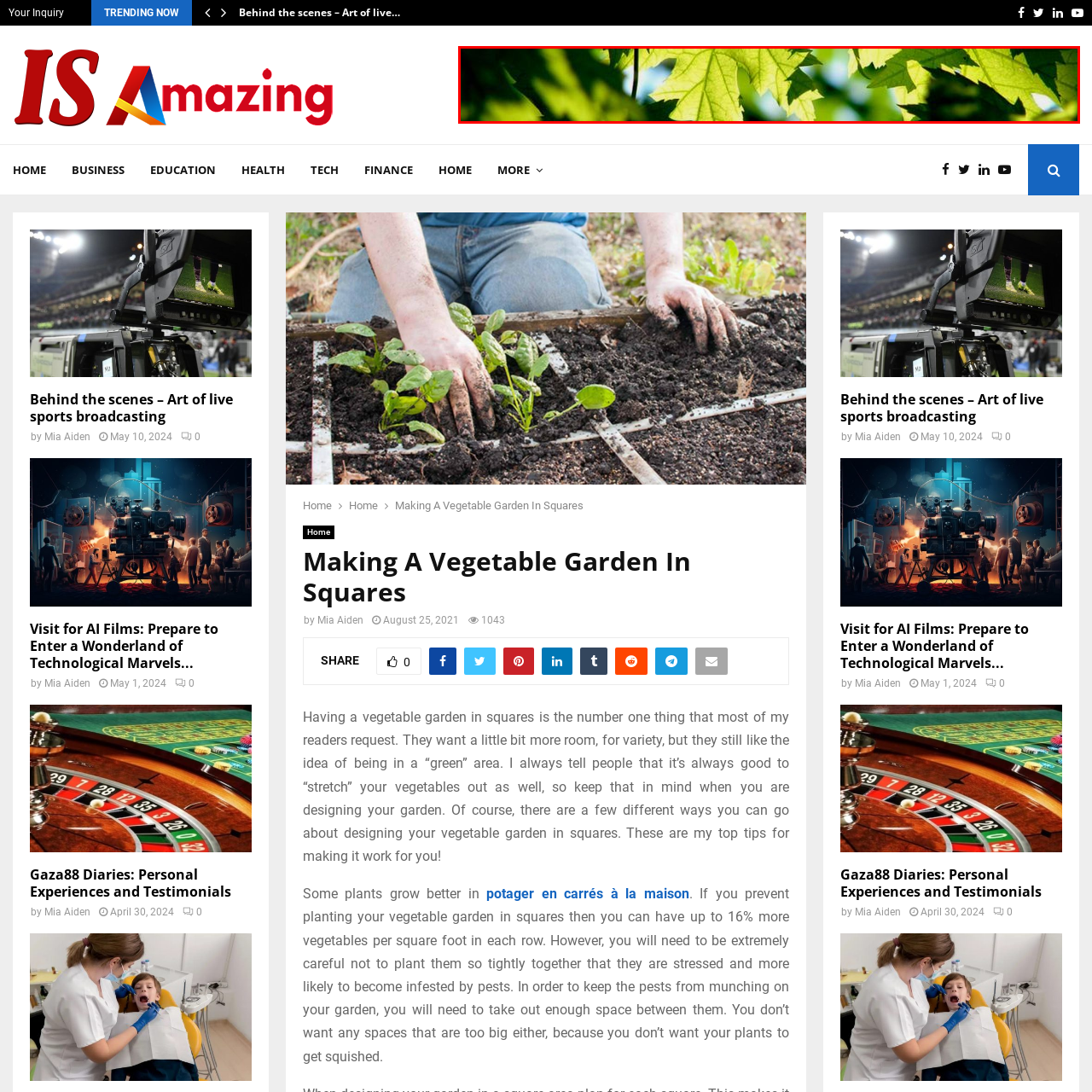Is the atmosphere in the image serene?  
Study the image enclosed by the red boundary and furnish a detailed answer based on the visual details observed in the image.

The caption describes the atmosphere in the image as 'serene and refreshing', which suggests that the atmosphere is peaceful and calming.